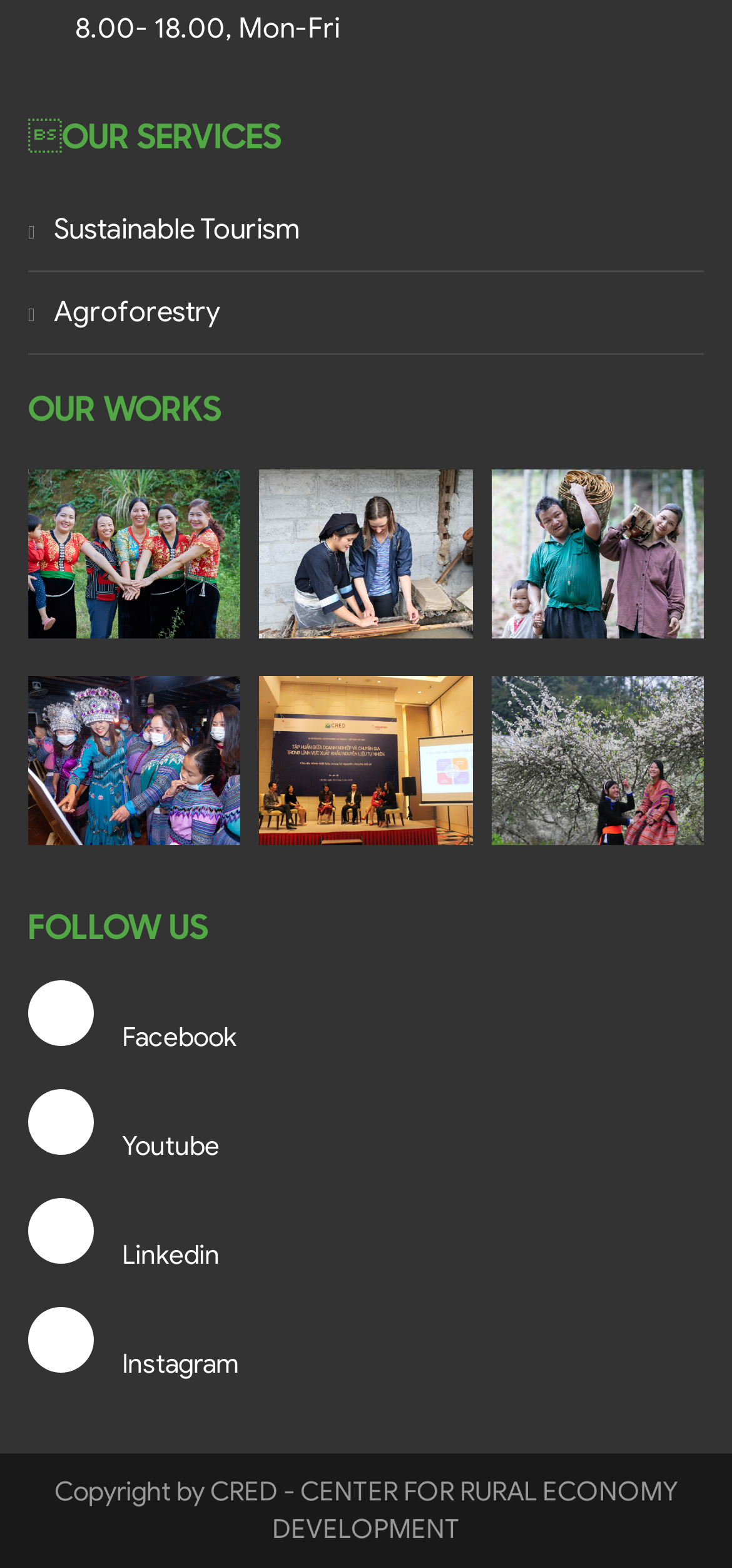Provide your answer to the question using just one word or phrase: What is the text above the social media links?

FOLLOW US